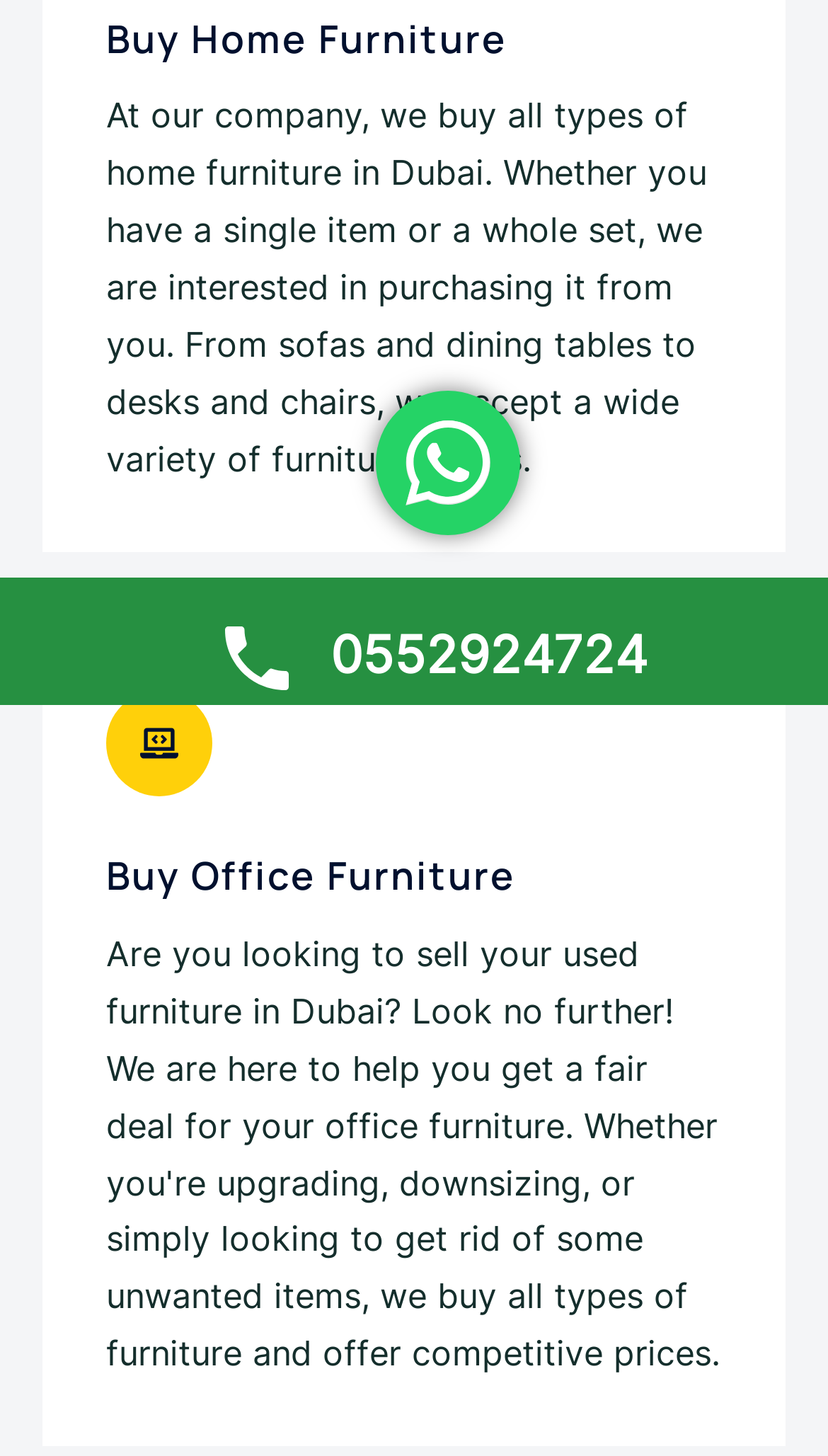Provide the bounding box coordinates in the format (top-left x, top-left y, bottom-right x, bottom-right y). All values are floating point numbers between 0 and 1. Determine the bounding box coordinate of the UI element described as: 0552924724

[0.0, 0.397, 1.0, 0.484]